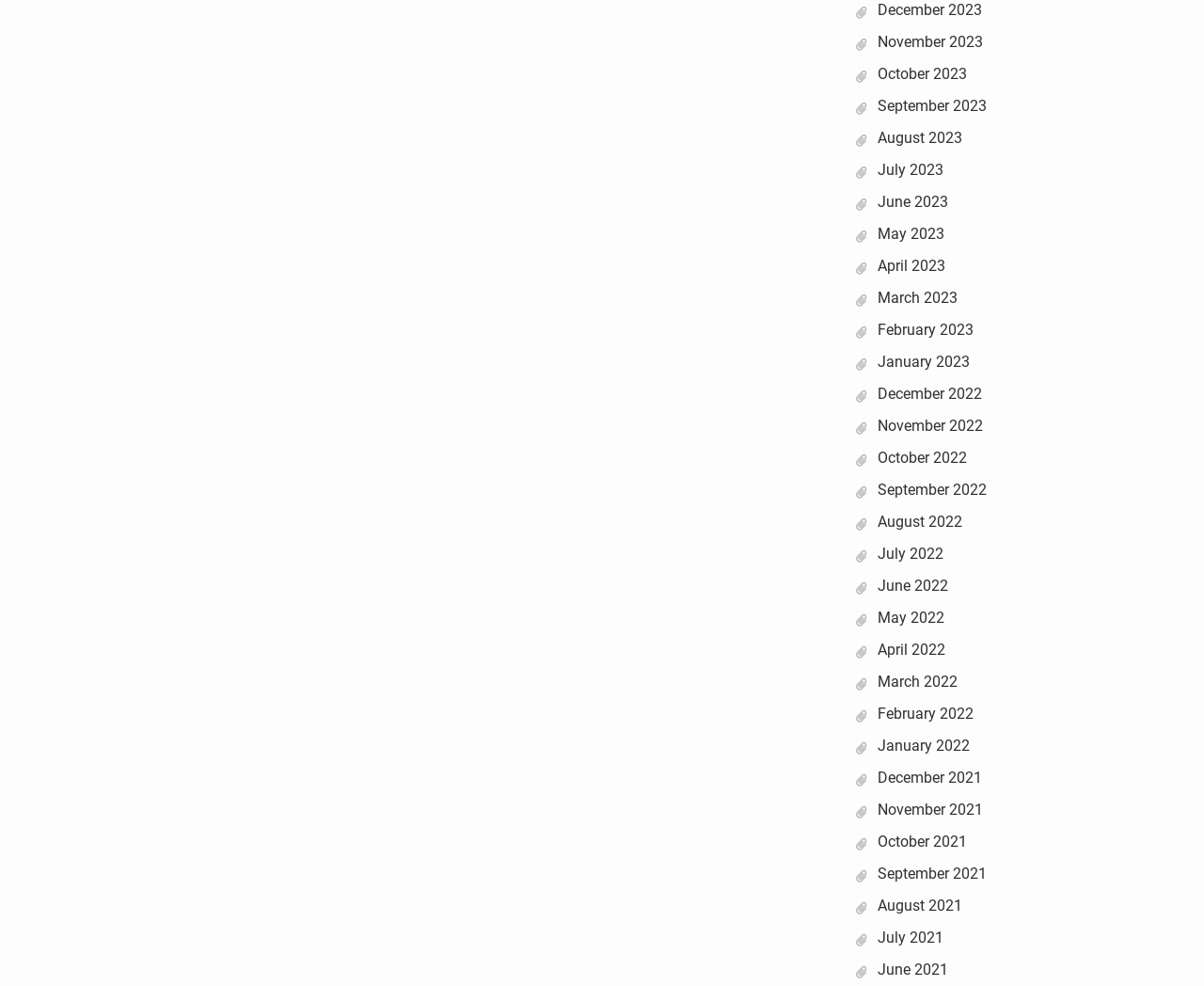Can you provide the bounding box coordinates for the element that should be clicked to implement the instruction: "Browse June 2021"?

[0.729, 0.974, 0.788, 0.992]